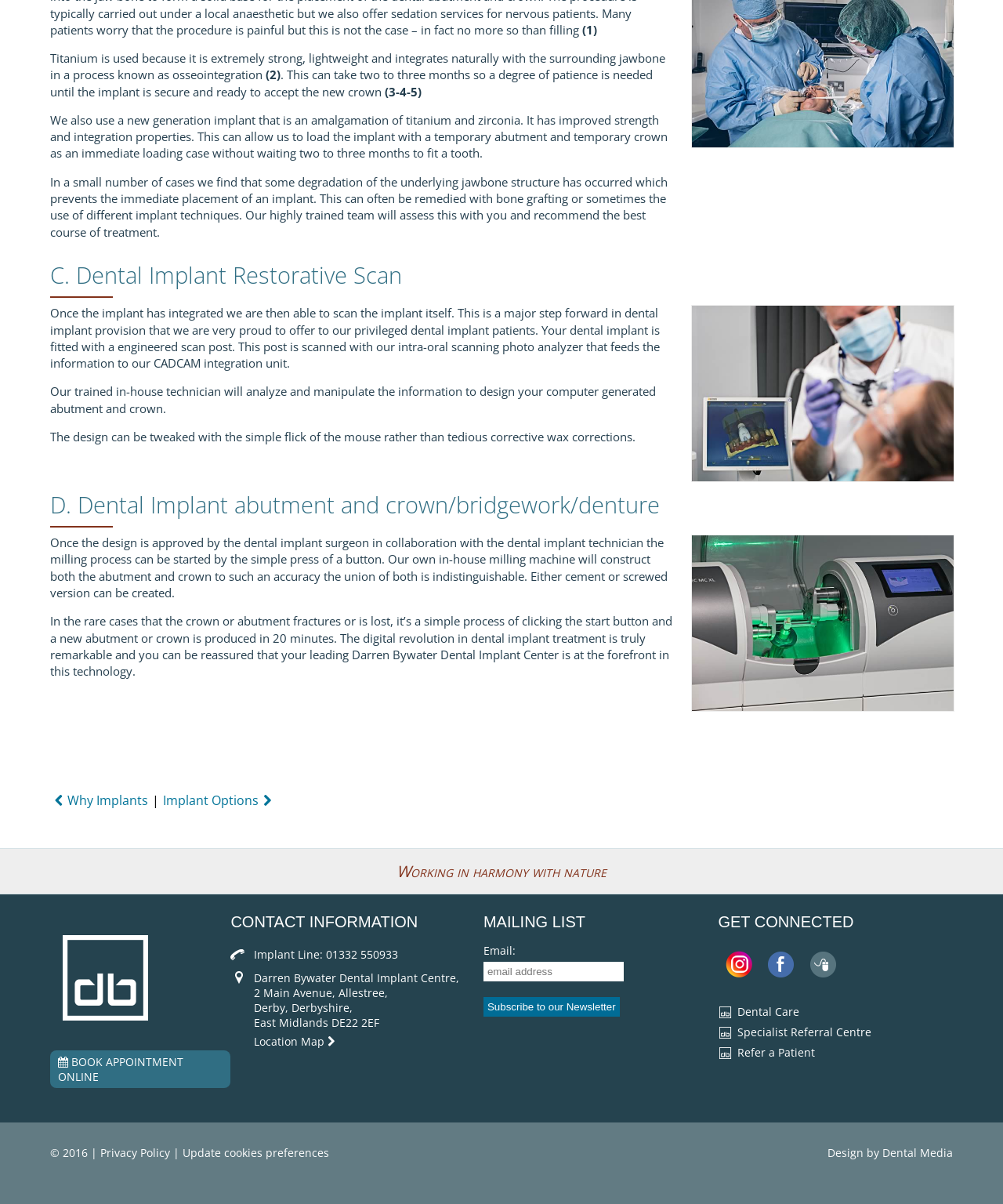Locate the UI element described as follows: "parent_node: Email: name="EMAIL" placeholder="email address"". Return the bounding box coordinates as four float numbers between 0 and 1 in the order [left, top, right, bottom].

[0.482, 0.799, 0.622, 0.815]